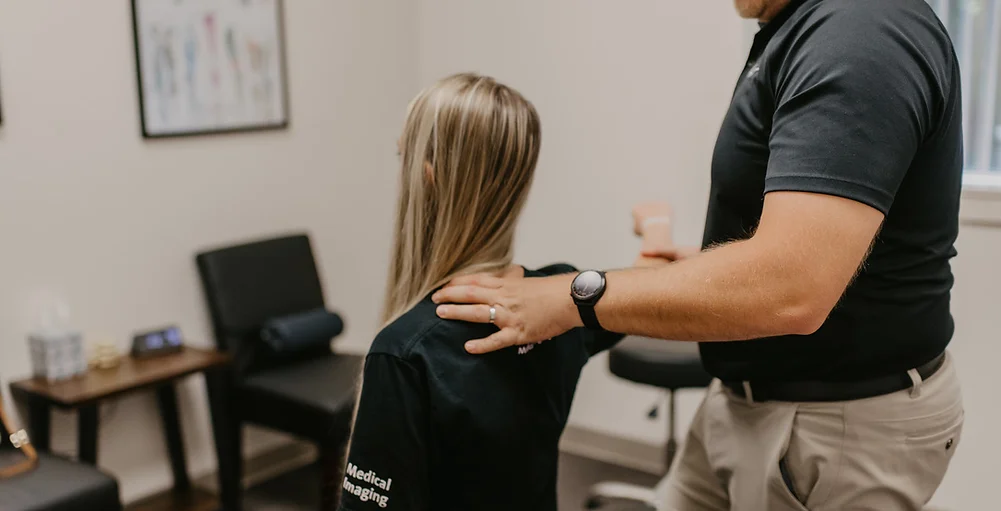Give a short answer to this question using one word or a phrase:
What is on the walls of the therapy room?

Posters